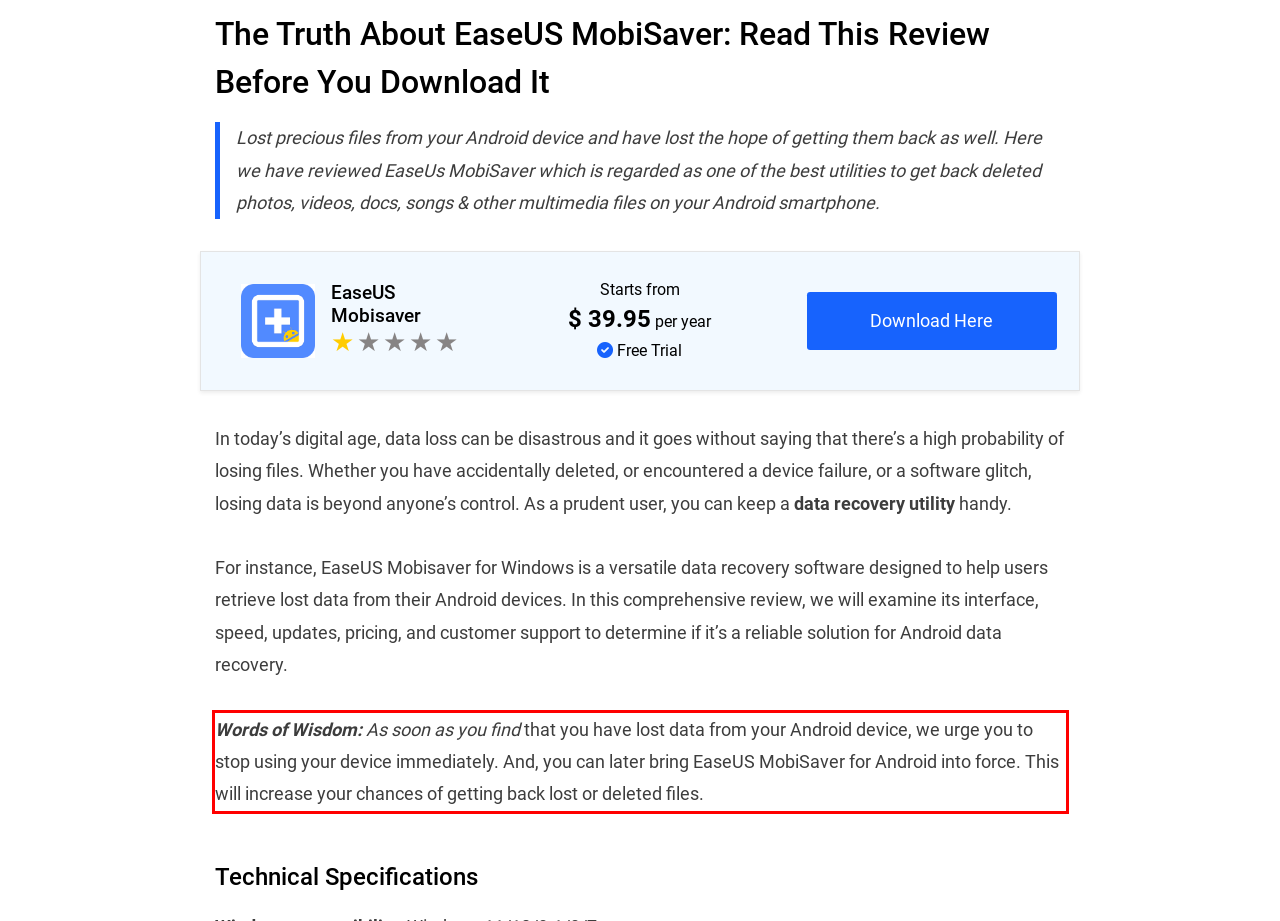Please identify and extract the text content from the UI element encased in a red bounding box on the provided webpage screenshot.

Words of Wisdom: As soon as you find that you have lost data from your Android device, we urge you to stop using your device immediately. And, you can later bring EaseUS MobiSaver for Android into force. This will increase your chances of getting back lost or deleted files.